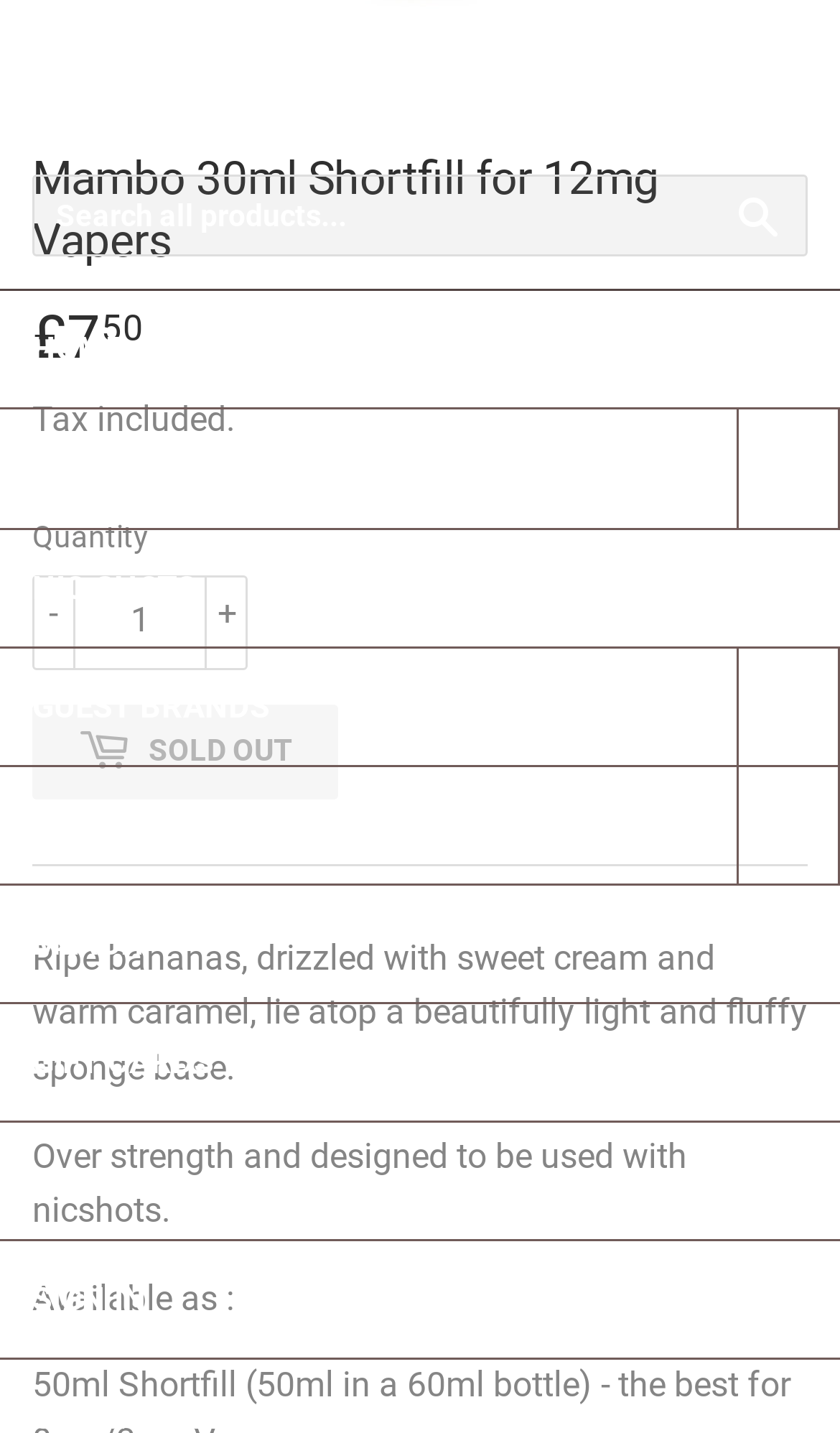Respond to the question with just a single word or phrase: 
What is the quantity of the product?

Not specified